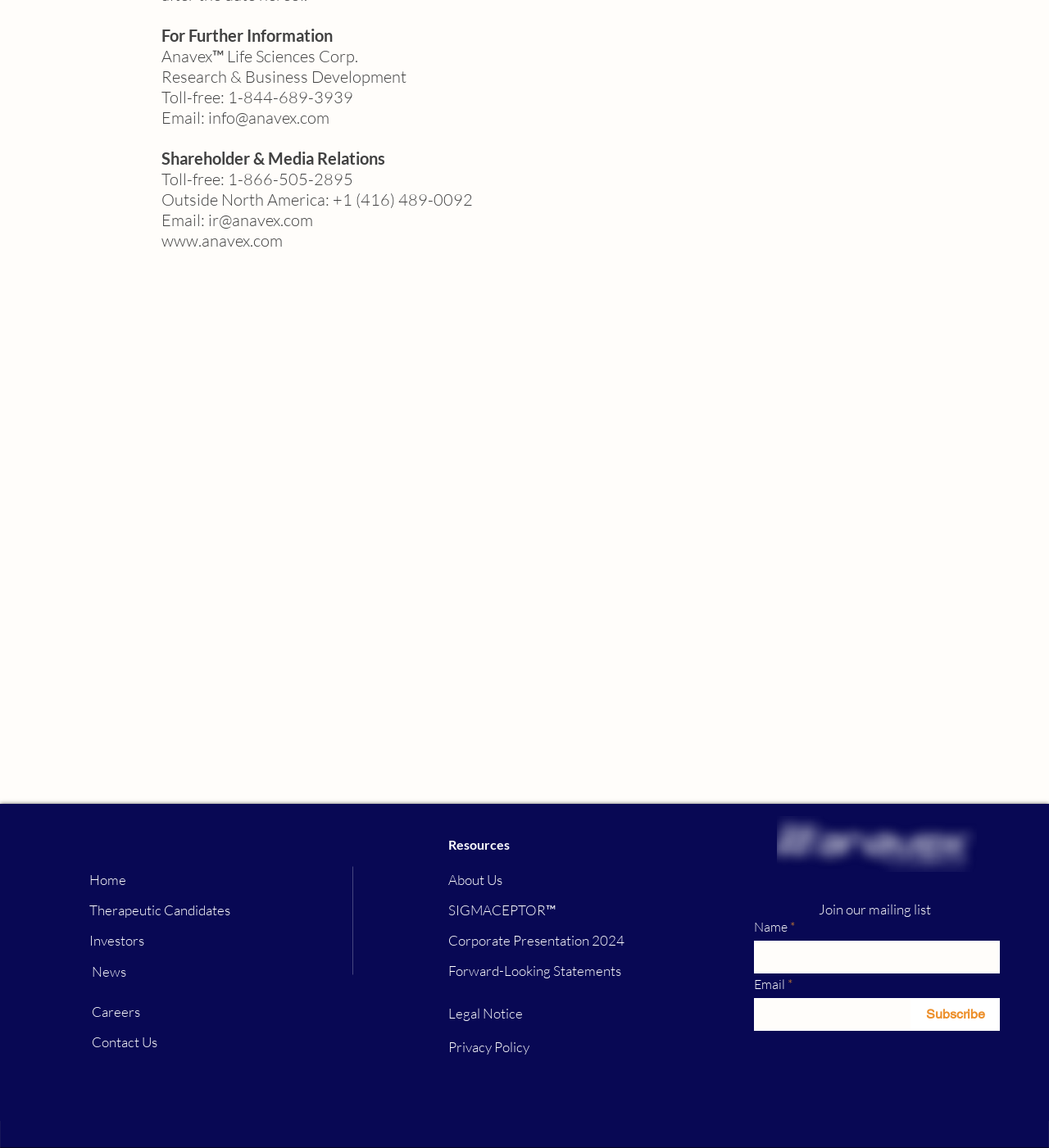Could you highlight the region that needs to be clicked to execute the instruction: "Click the 'Subscribe' button"?

[0.868, 0.869, 0.953, 0.898]